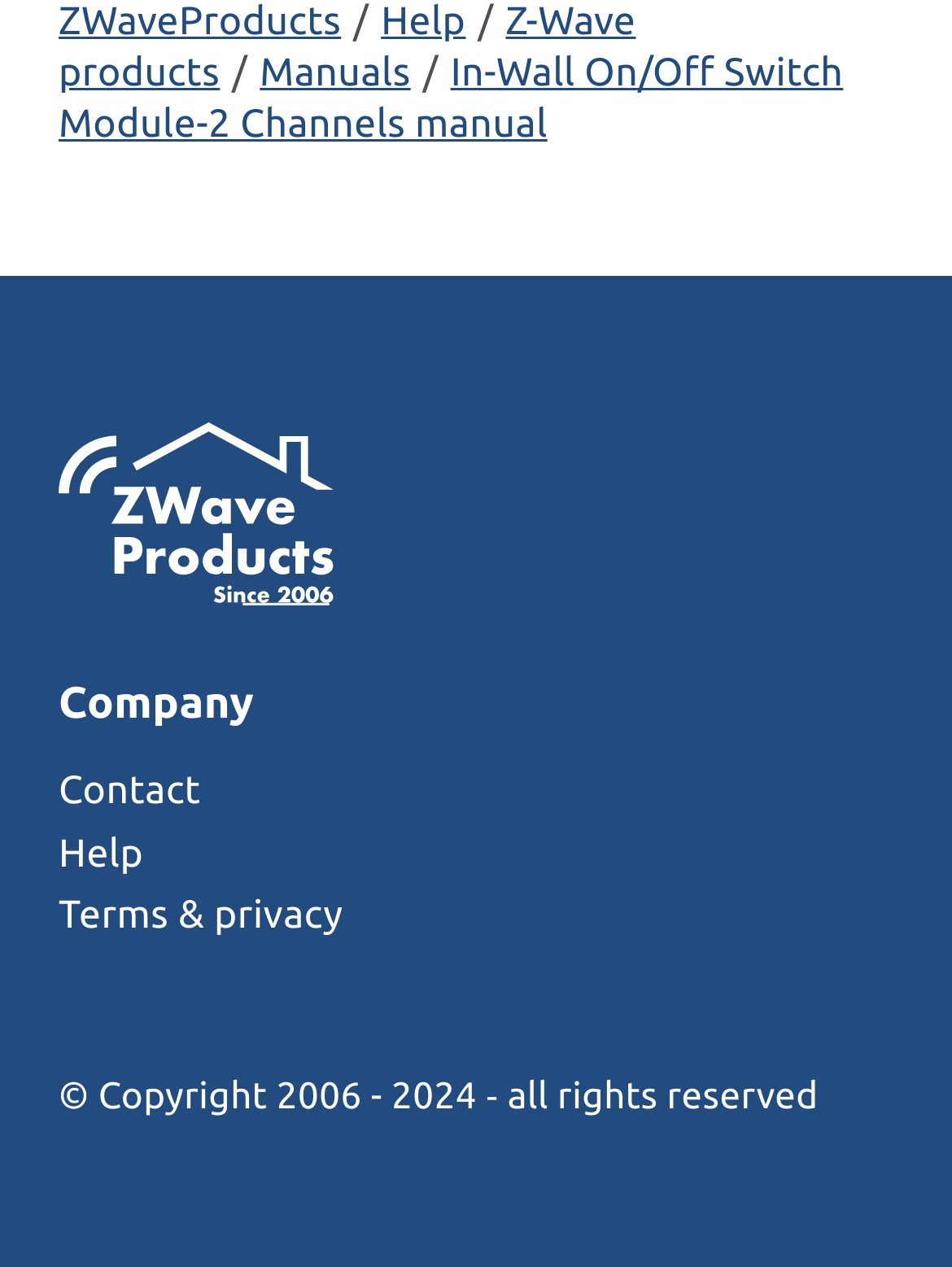Please determine the bounding box coordinates of the element's region to click for the following instruction: "read terms and privacy".

[0.062, 0.704, 0.938, 0.754]